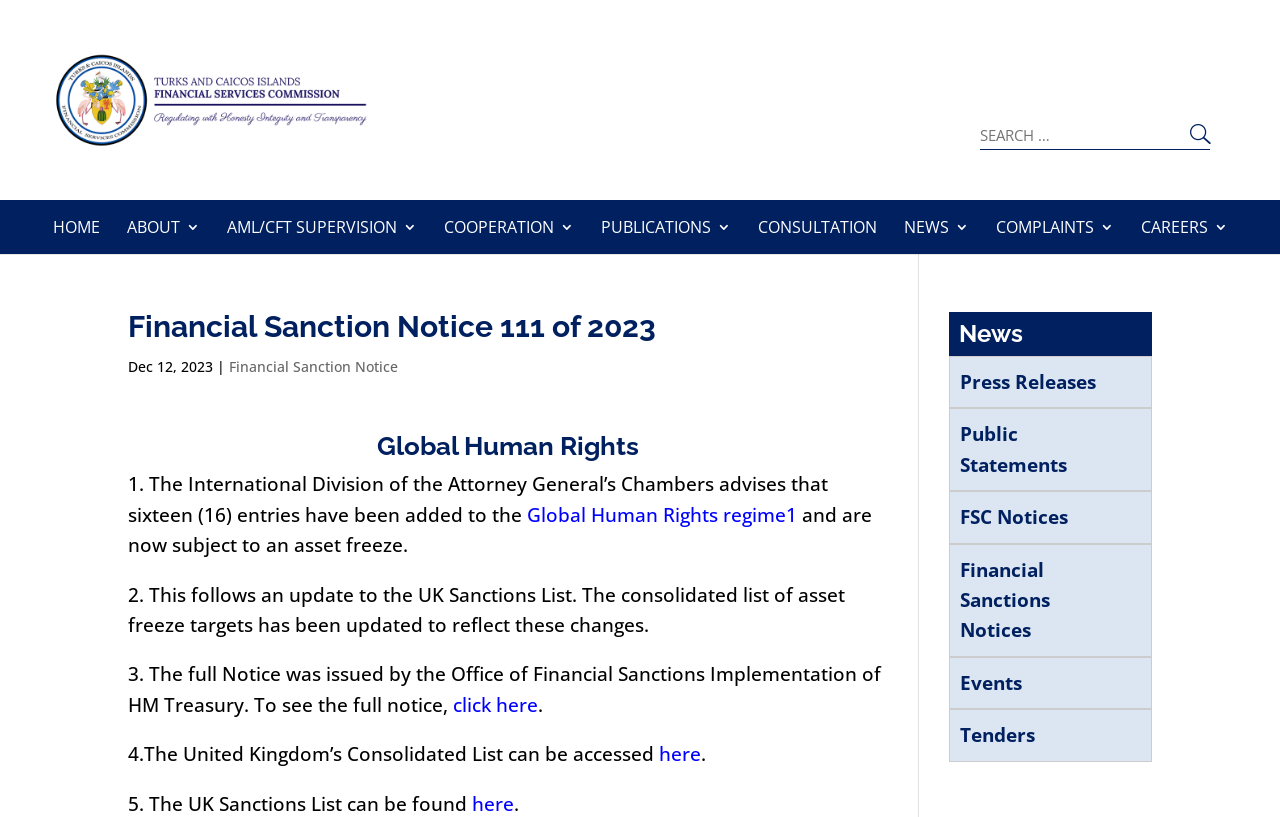What is the name of the regime mentioned in the text?
Look at the image and respond with a one-word or short phrase answer.

Global Human Rights